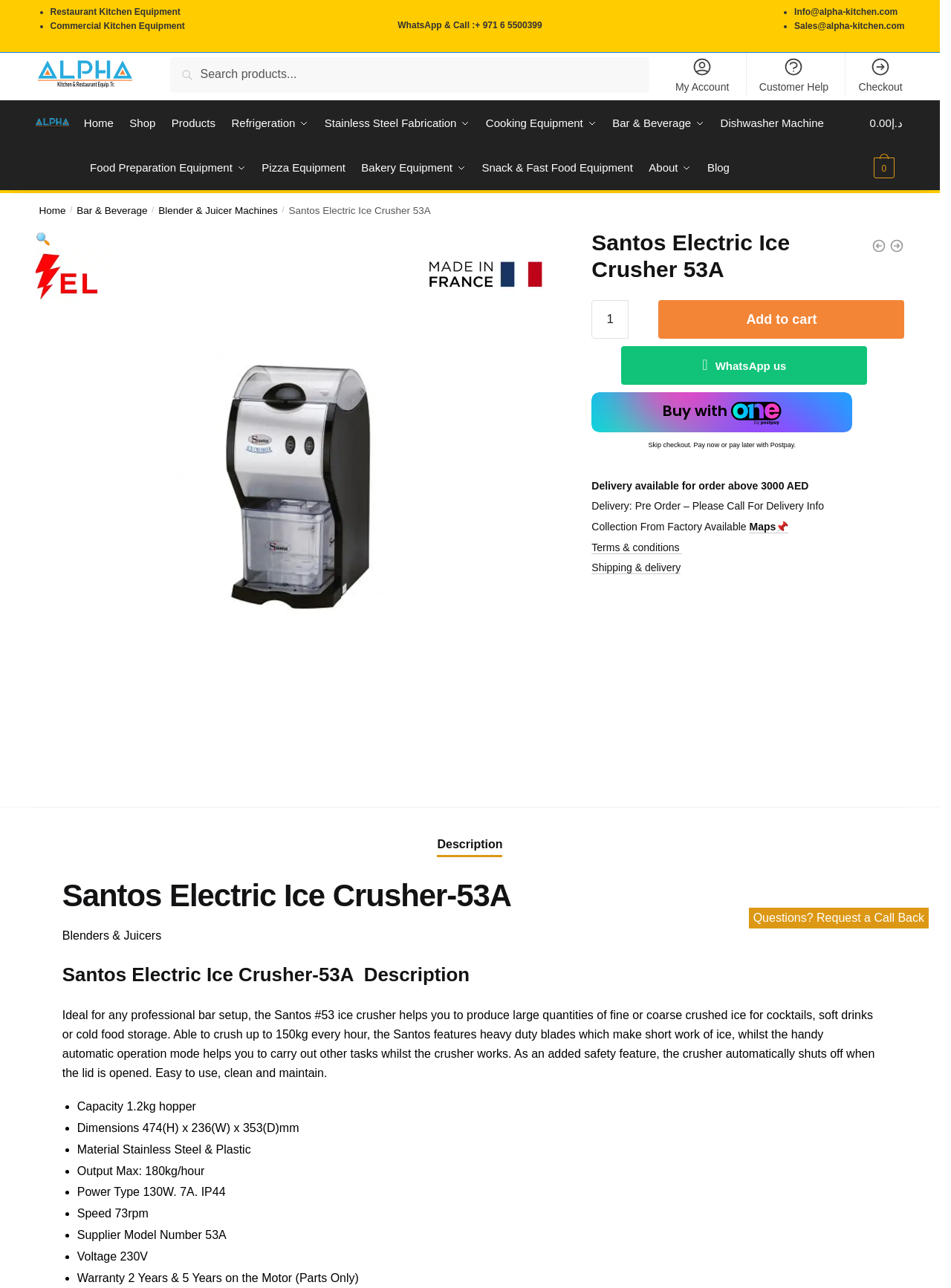Please determine the bounding box coordinates of the element to click in order to execute the following instruction: "View product description". The coordinates should be four float numbers between 0 and 1, specified as [left, top, right, bottom].

[0.46, 0.628, 0.529, 0.664]